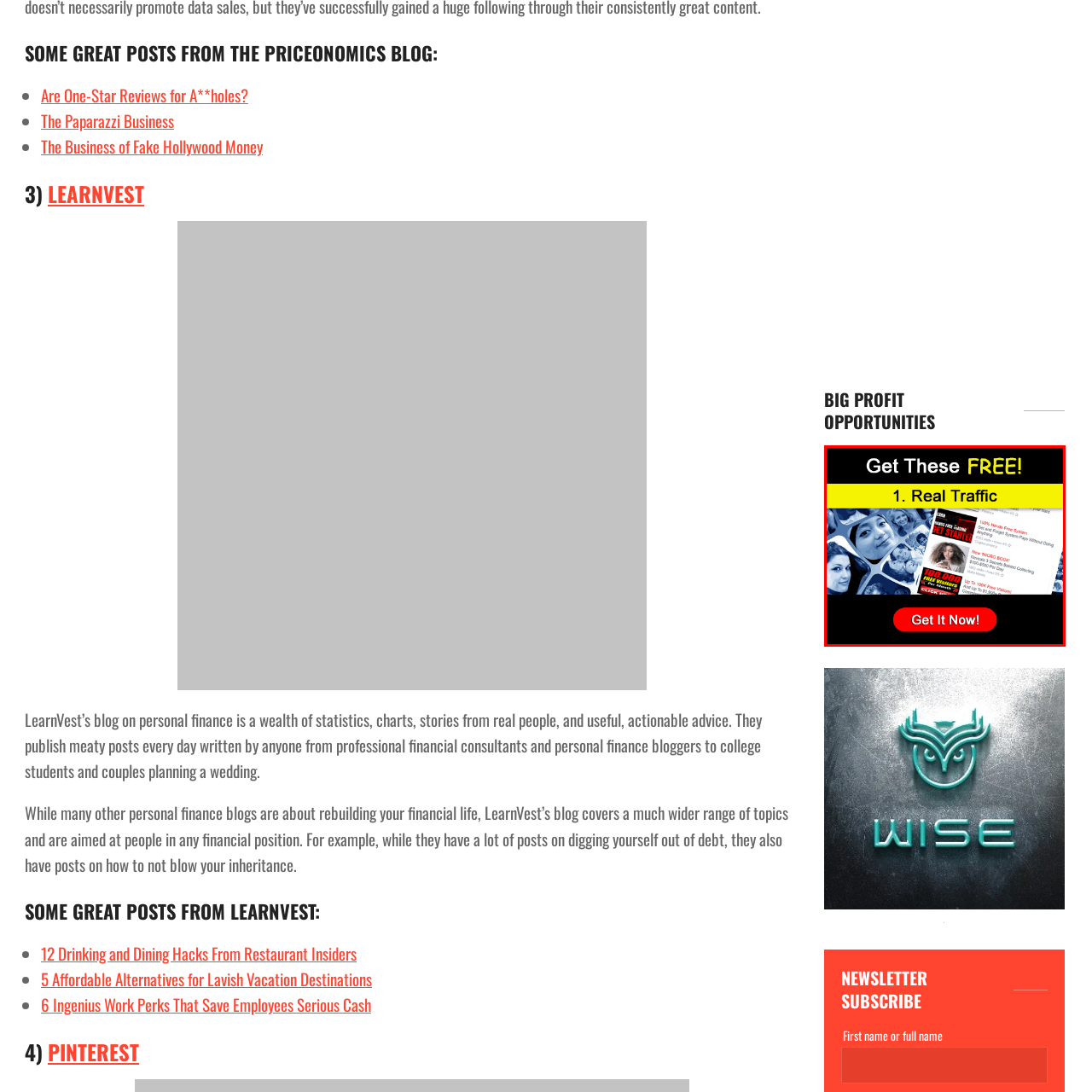Please analyze the portion of the image highlighted by the red bounding box and respond to the following question with a detailed explanation based on what you see: What is the purpose of the red button?

The purpose of the red button is to invite the viewer to take action, as indicated by the phrase 'Get It Now!' written on the button, which suggests a sense of urgency and encourages the viewer to respond to the offer.